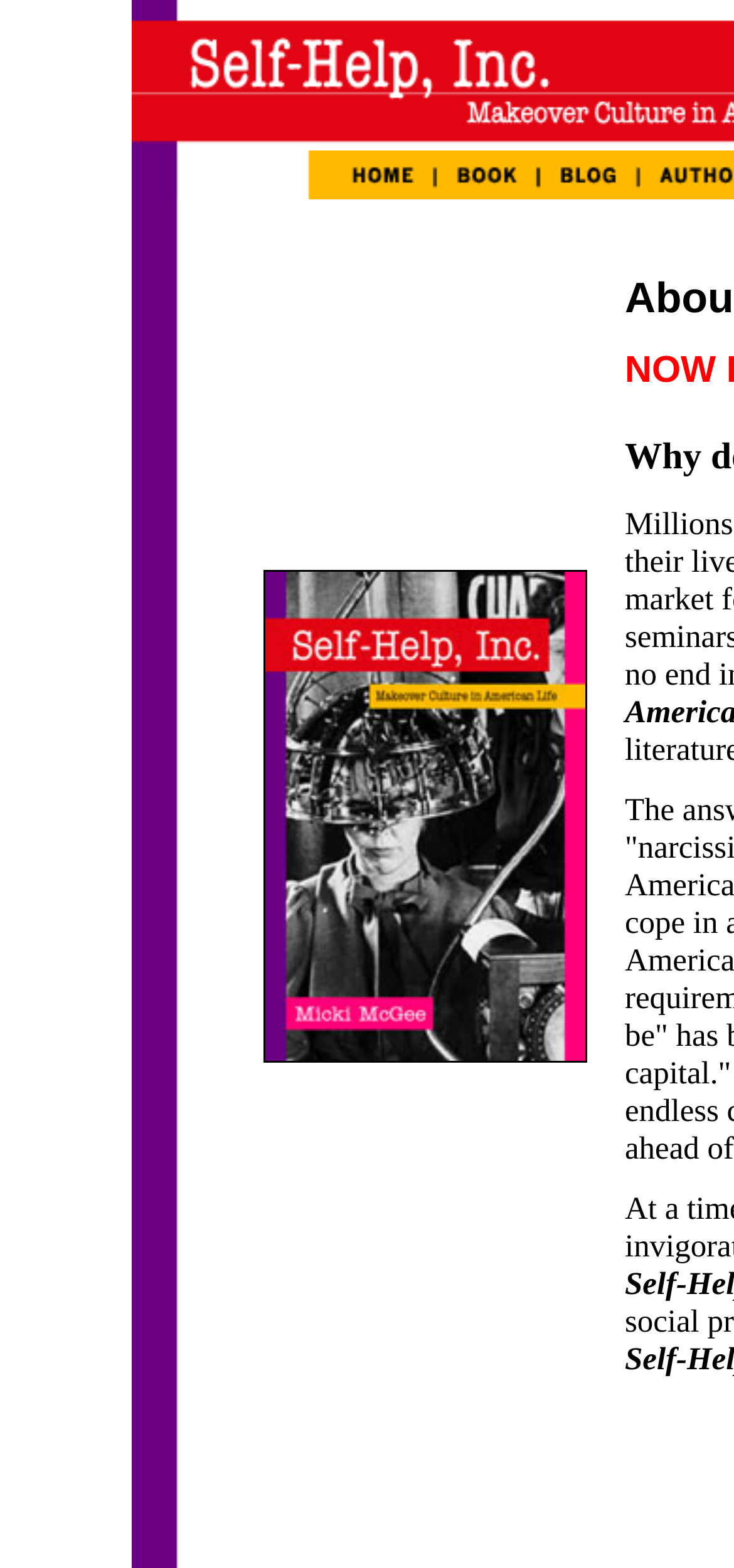Kindly respond to the following question with a single word or a brief phrase: 
What is the shape of the layout of the webpage?

Table